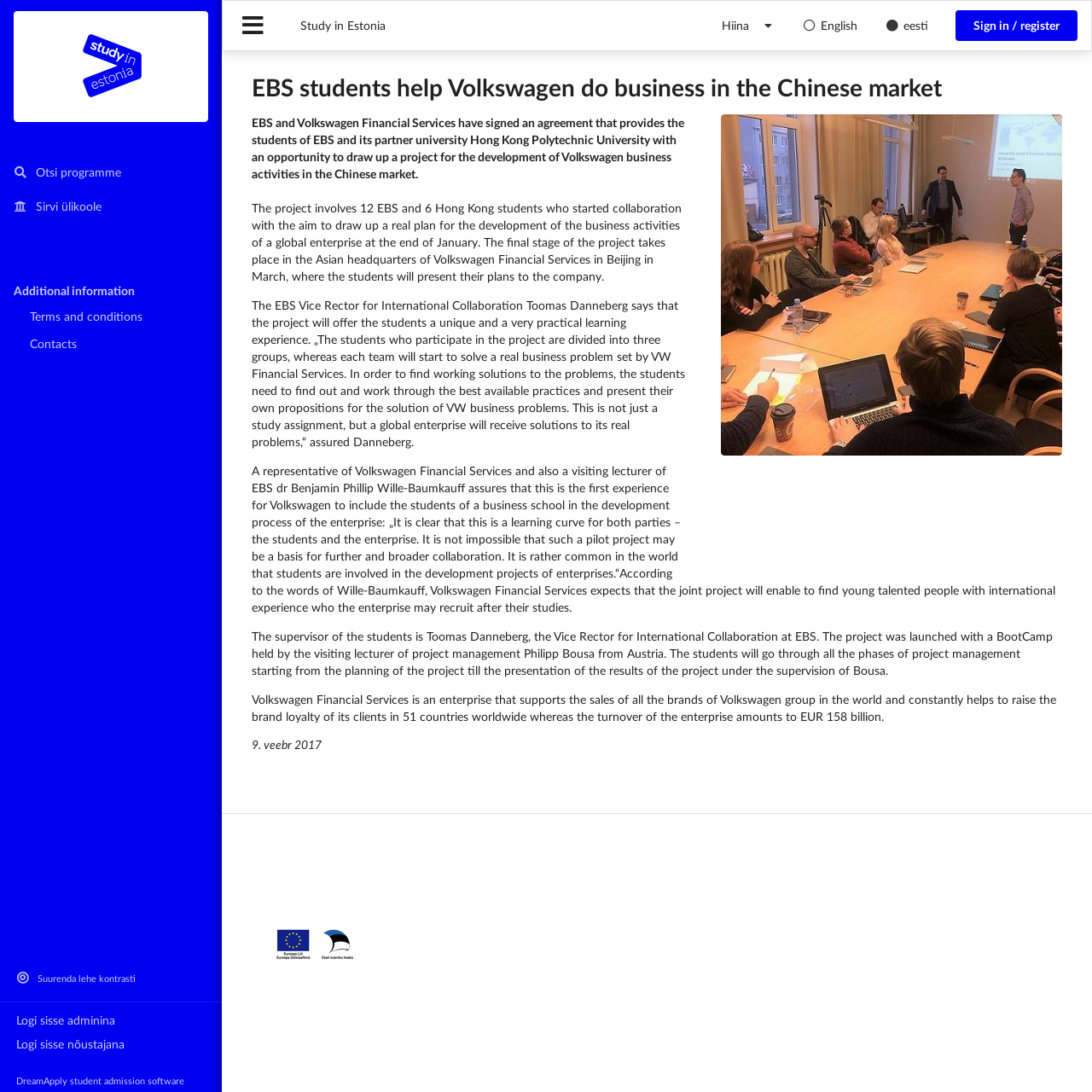Use one word or a short phrase to answer the question provided: 
How many students are involved in the project?

12